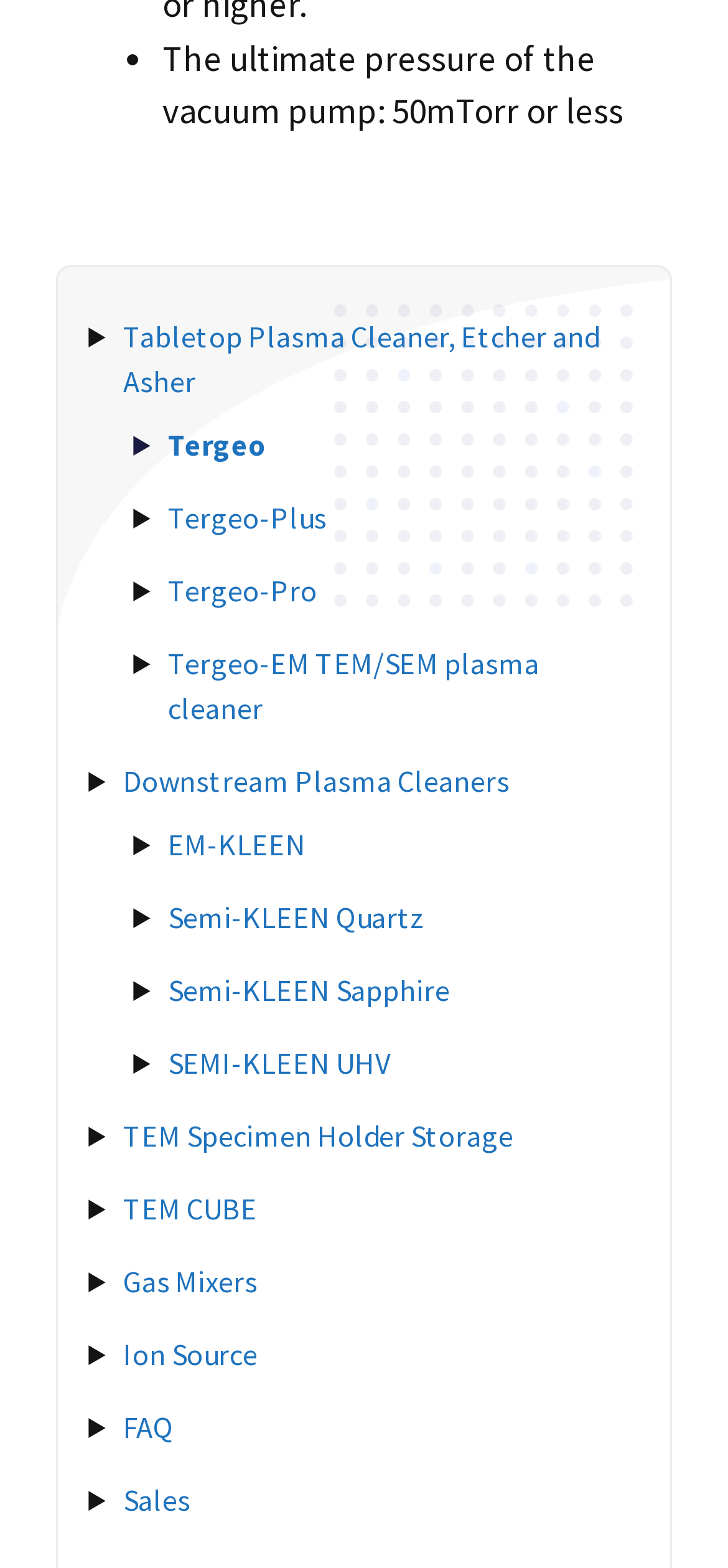Identify the bounding box coordinates of the element to click to follow this instruction: 'Contact the Sales team'. Ensure the coordinates are four float values between 0 and 1, provided as [left, top, right, bottom].

[0.169, 0.945, 0.262, 0.969]